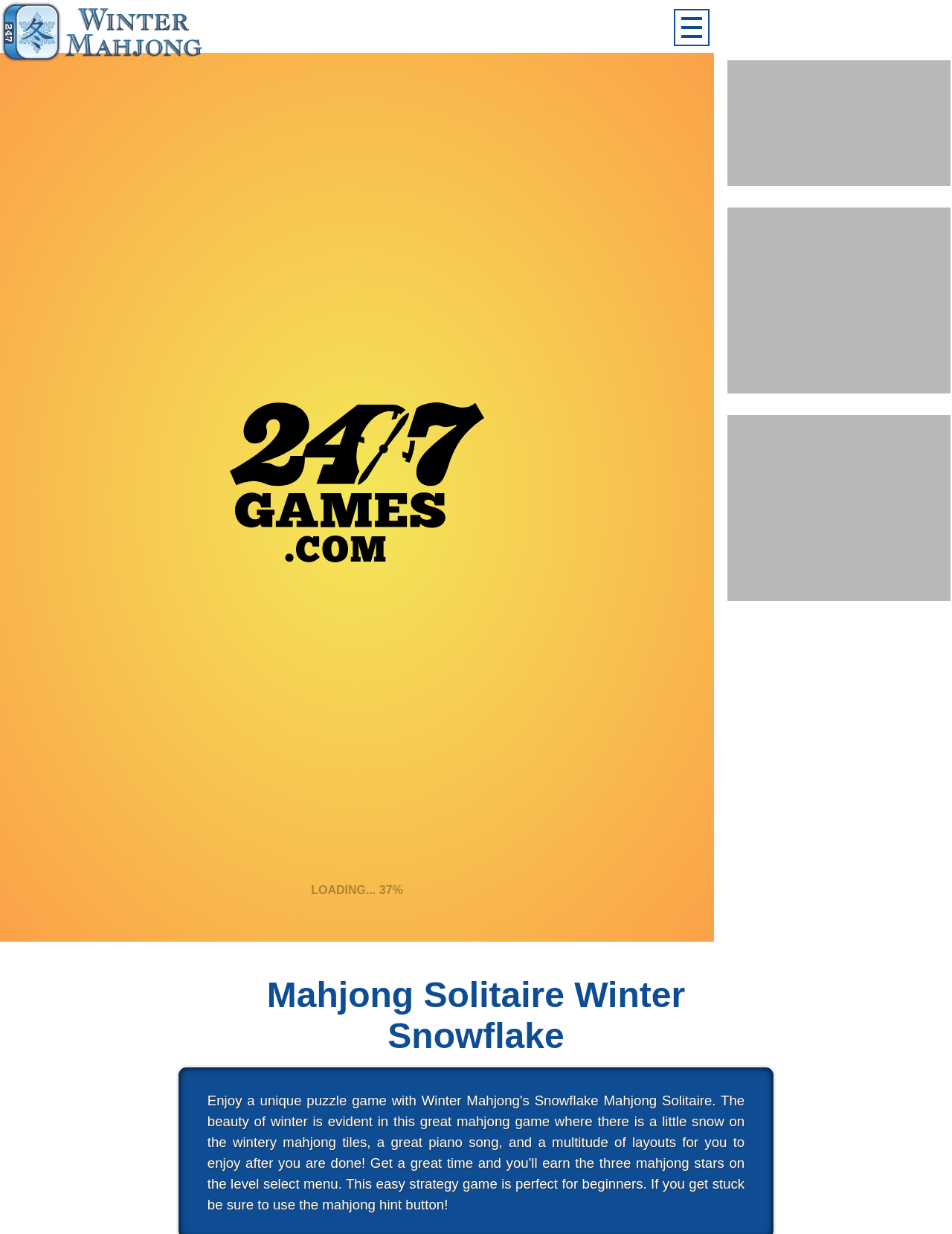Please find and give the text of the main heading on the webpage.

Mahjong Solitaire Winter Snowflake